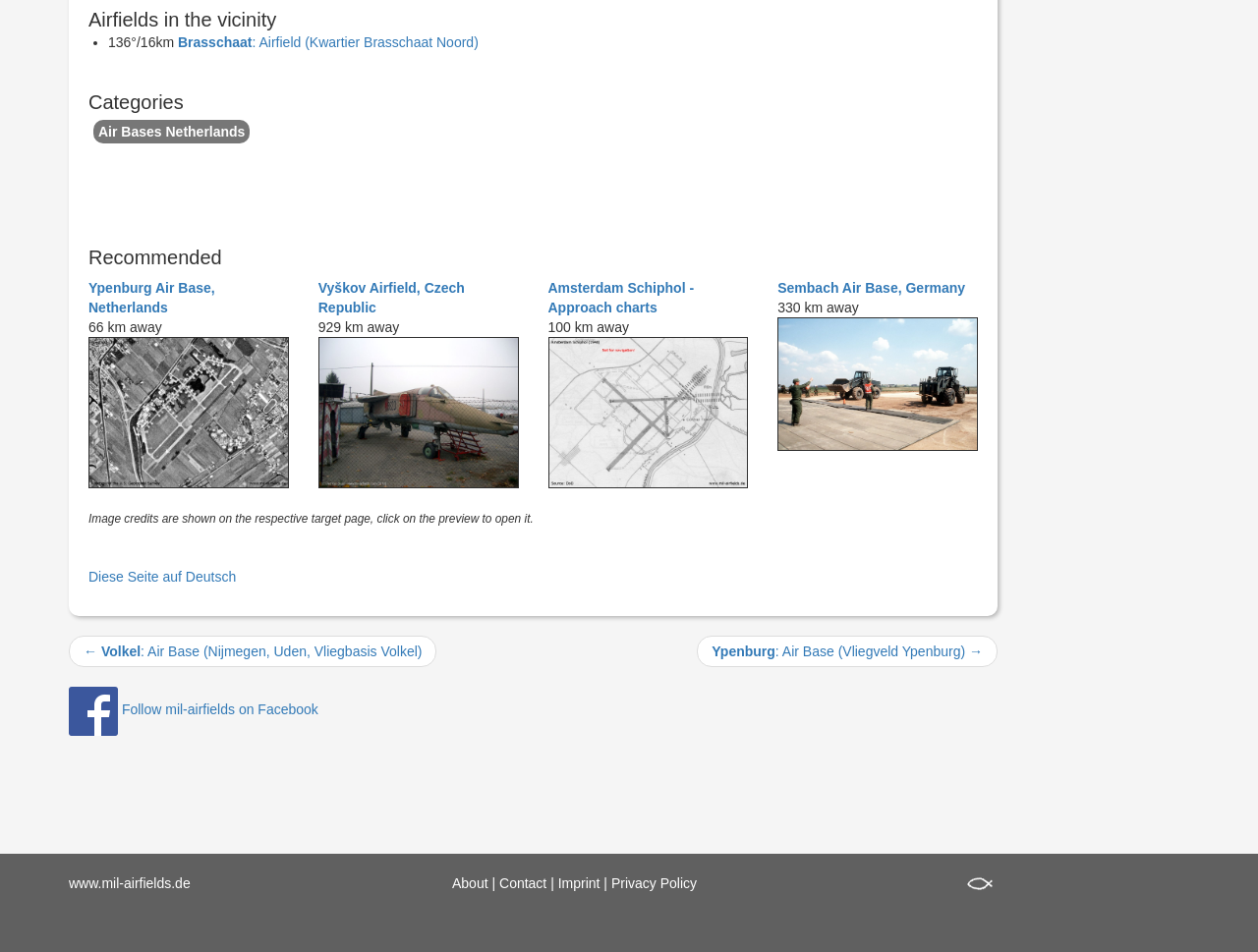Can you find the bounding box coordinates for the element that needs to be clicked to execute this instruction: "Visit the website www.mil-airfields.de"? The coordinates should be given as four float numbers between 0 and 1, i.e., [left, top, right, bottom].

[0.055, 0.919, 0.151, 0.936]